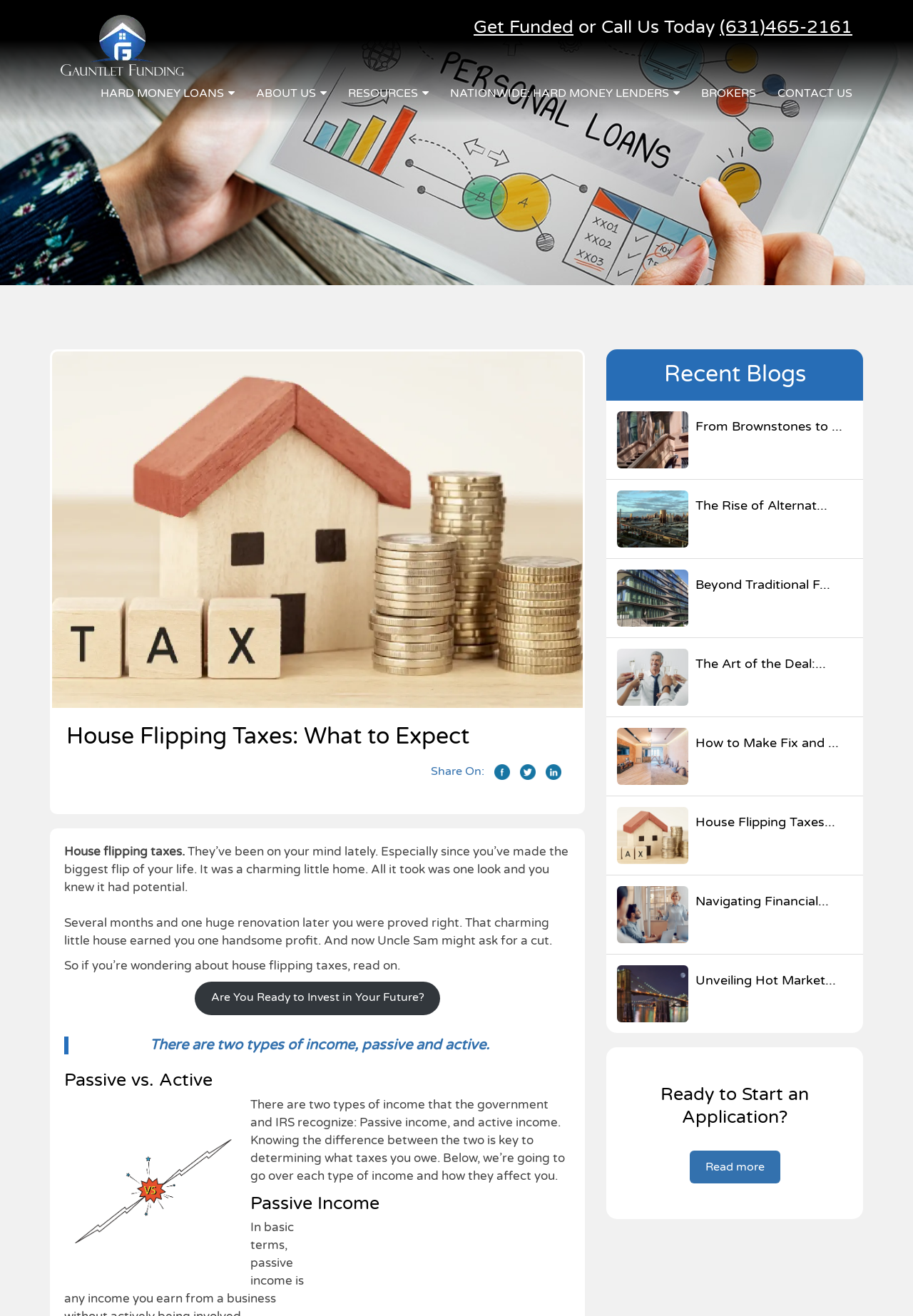Please determine the heading text of this webpage.

House Flipping Taxes: What to Expect